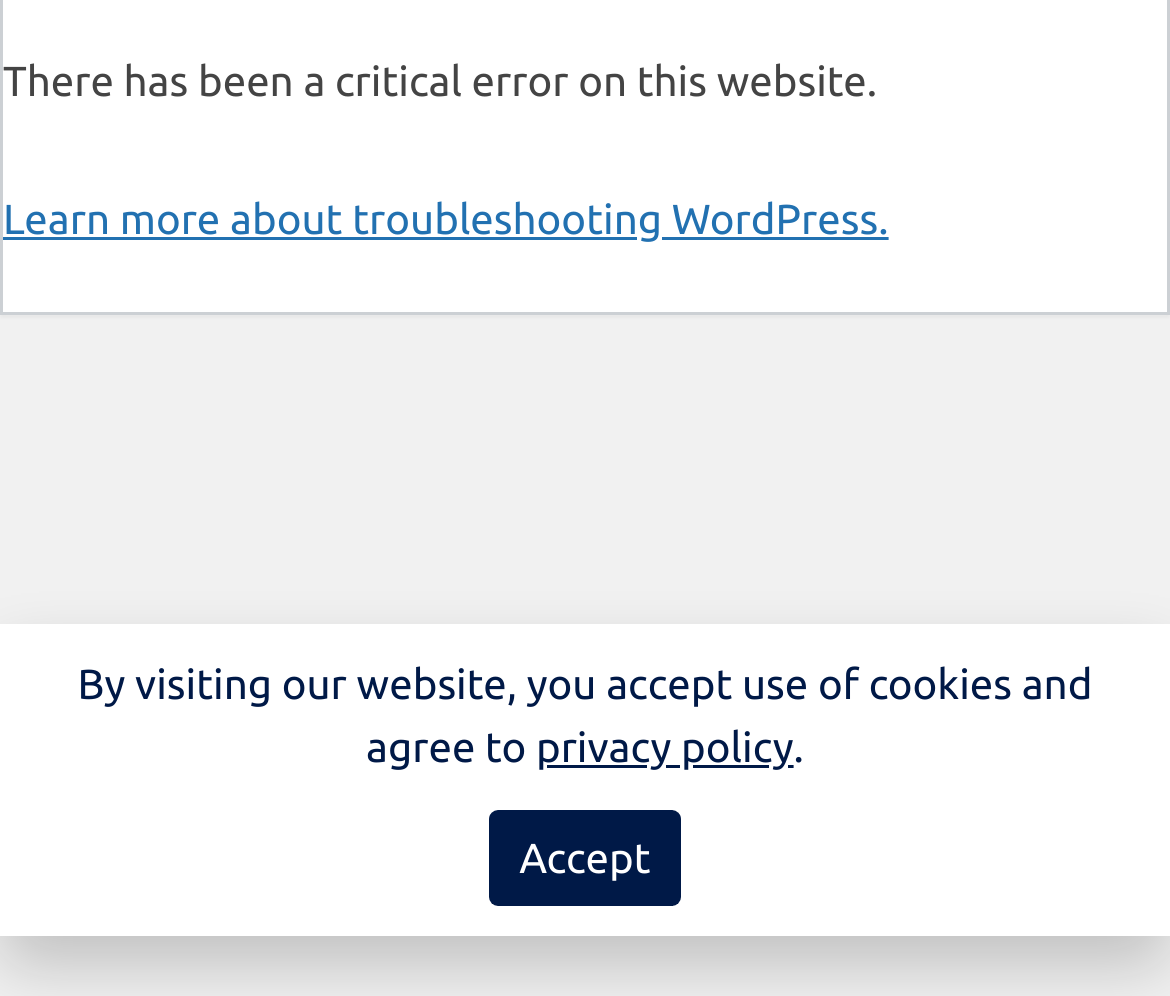Locate the bounding box coordinates of the UI element described by: "Accept". The bounding box coordinates should consist of four float numbers between 0 and 1, i.e., [left, top, right, bottom].

[0.418, 0.812, 0.582, 0.91]